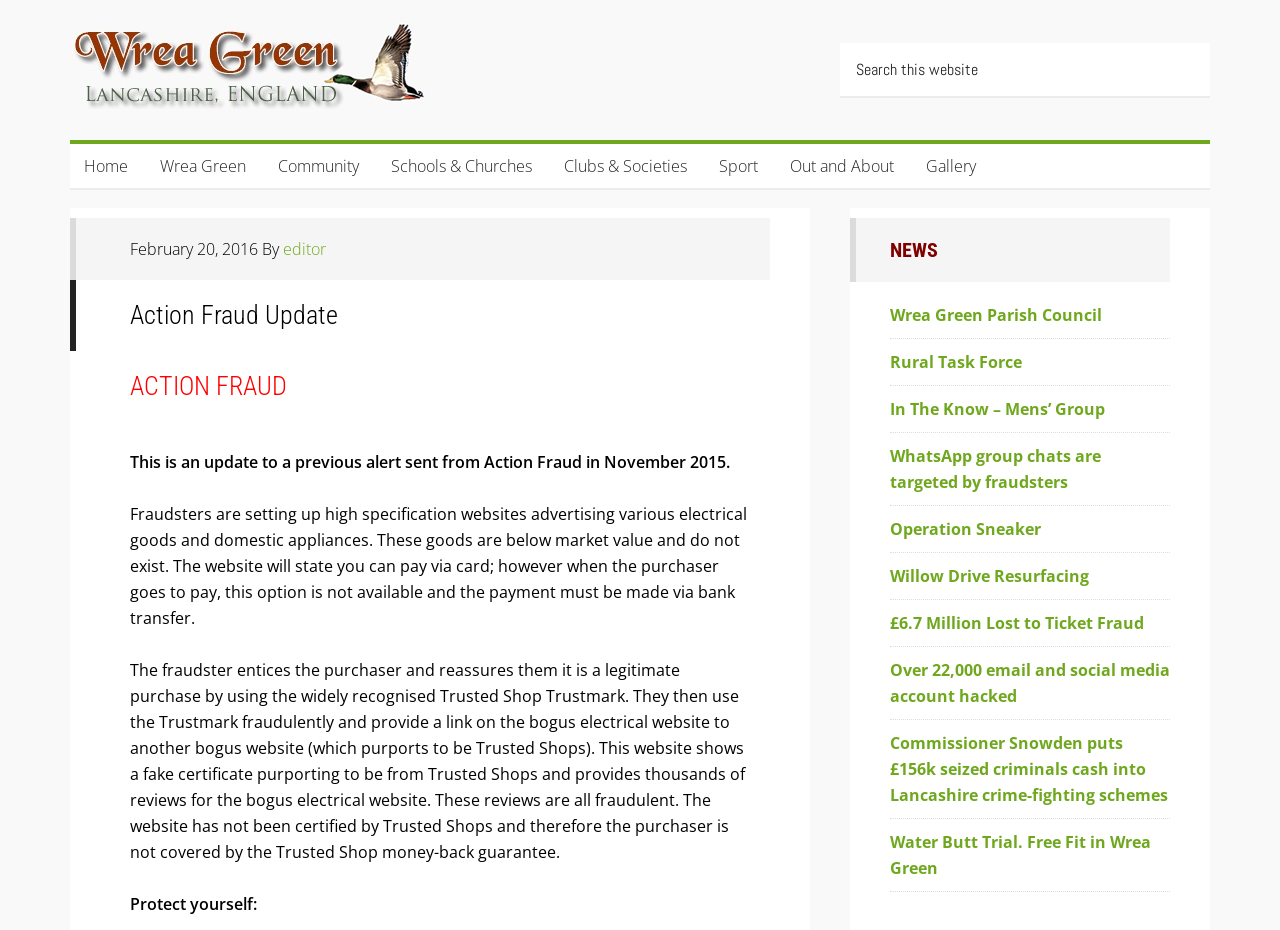What type of goods are being sold on the fraudulent websites?
Answer the question with as much detail as possible.

I found this information by reading the static text element that describes the fraudulent activity. The text explains that fraudsters are setting up websites to sell electrical goods and domestic appliances at below market value.